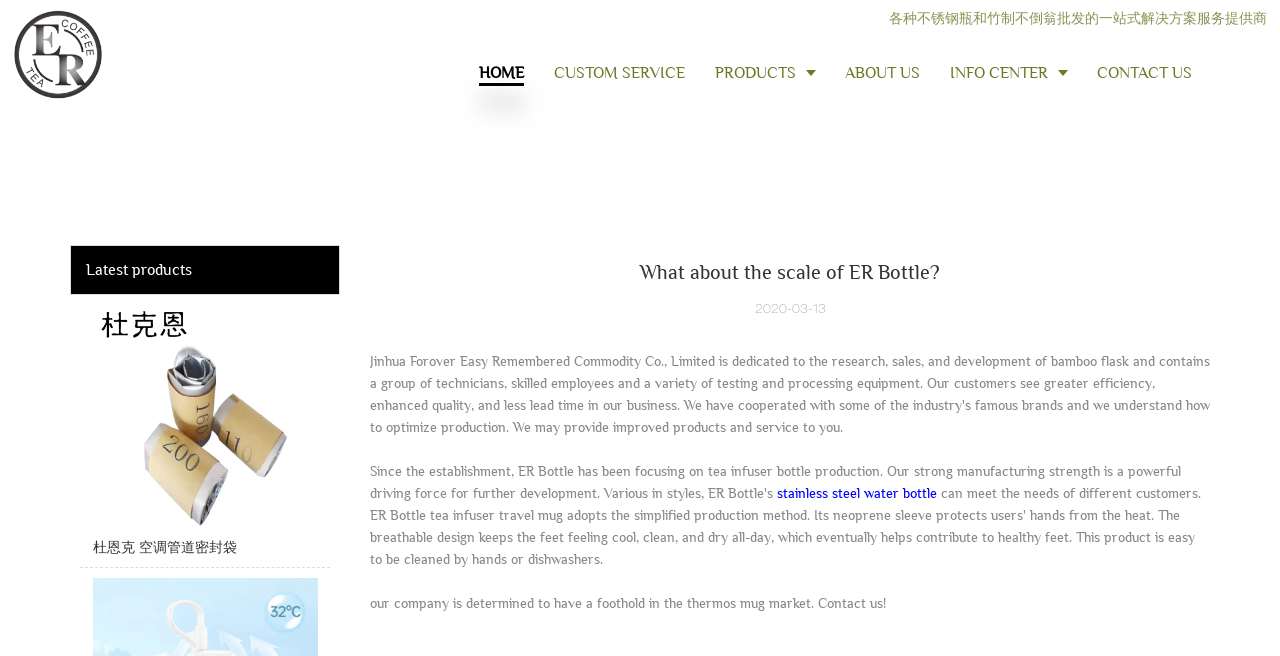What is the date of the article 'What about the scale of ER Bottle?'?
Ensure your answer is thorough and detailed.

The date of the article 'What about the scale of ER Bottle?' is mentioned as '2020-03-13' on the webpage, which can be found below the article title.